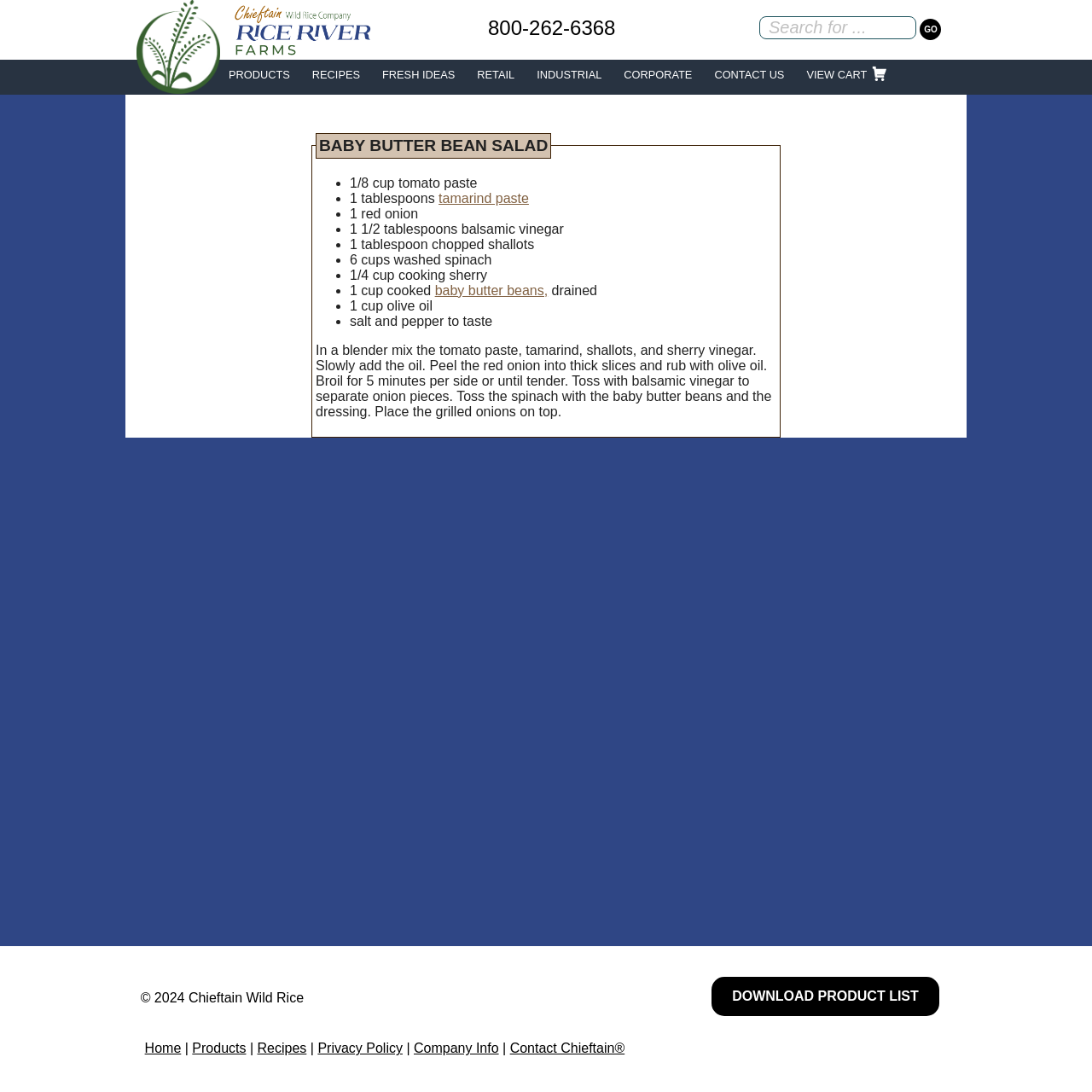Provide a brief response to the question below using one word or phrase:
What is the purpose of the textbox at the top of the webpage?

Search for...